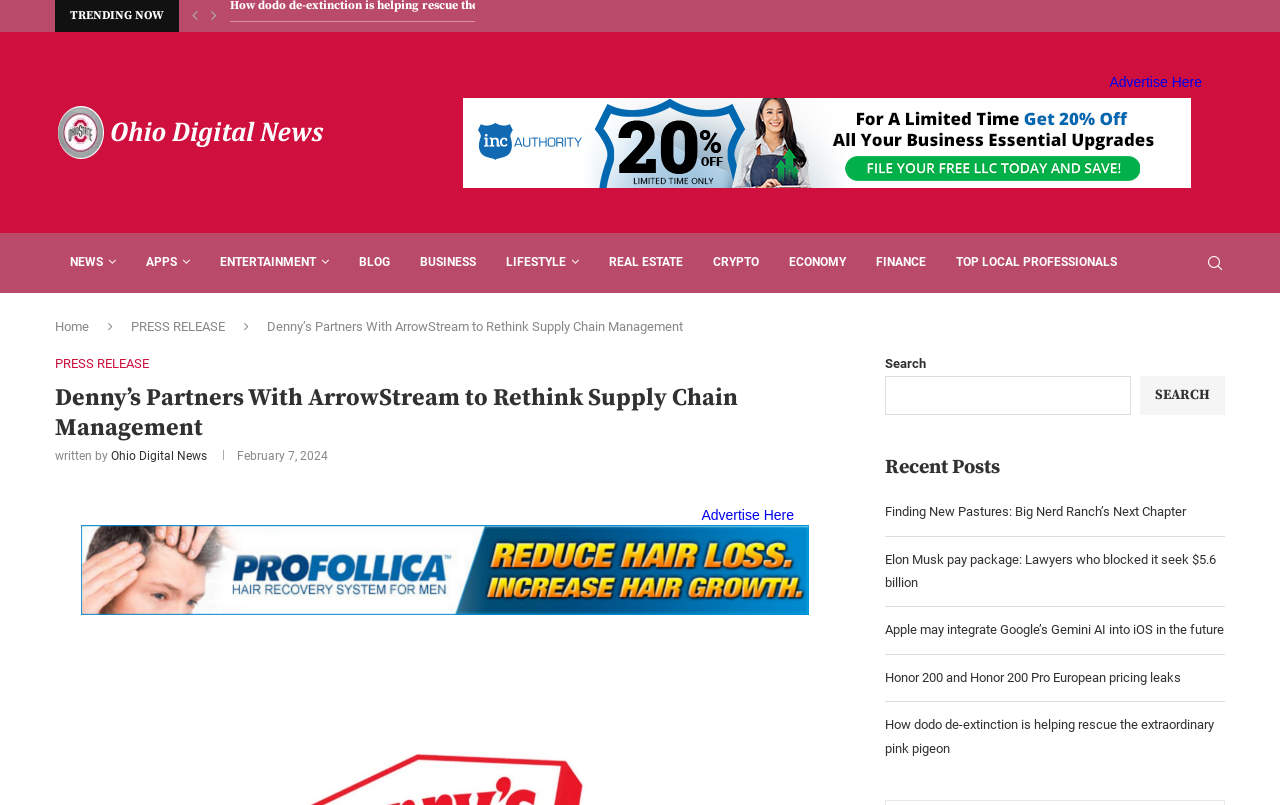Indicate the bounding box coordinates of the element that must be clicked to execute the instruction: "Click on the 'NEWS' category". The coordinates should be given as four float numbers between 0 and 1, i.e., [left, top, right, bottom].

[0.043, 0.289, 0.102, 0.364]